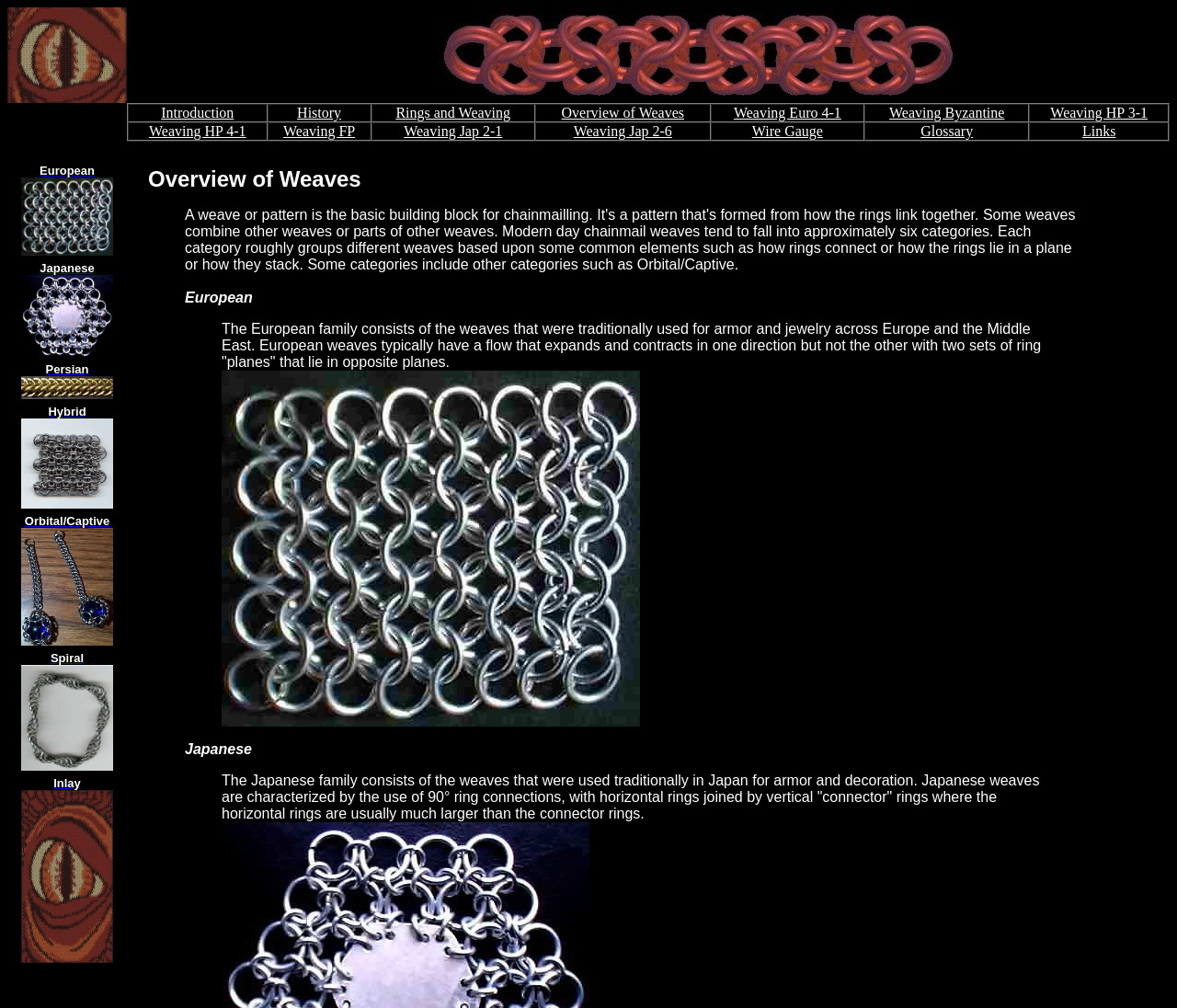Identify the bounding box coordinates for the region to click in order to carry out this instruction: "Click on the link to read more press releases about business". Provide the coordinates using four float numbers between 0 and 1, formatted as [left, top, right, bottom].

None